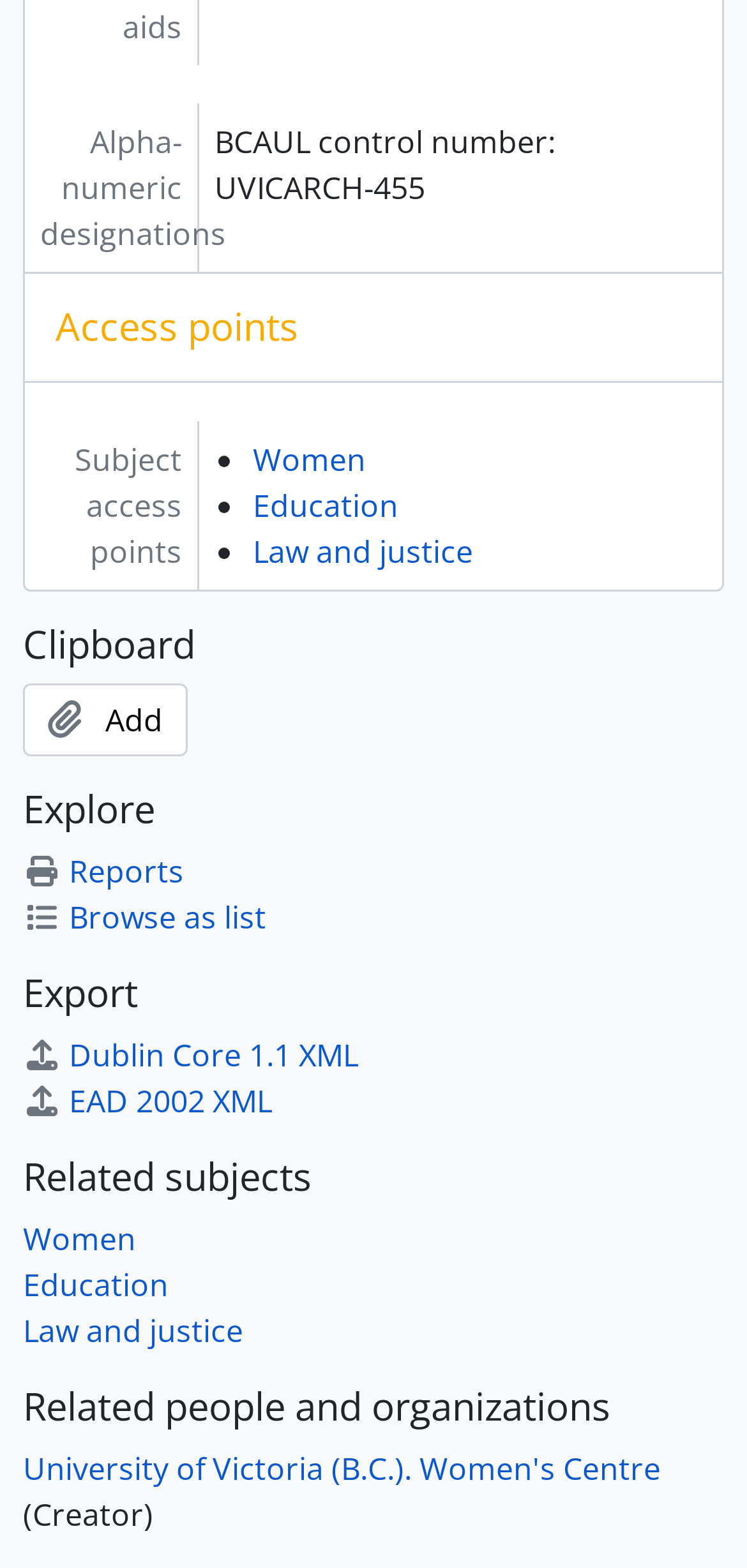Find the bounding box coordinates of the clickable area required to complete the following action: "Check post views".

None